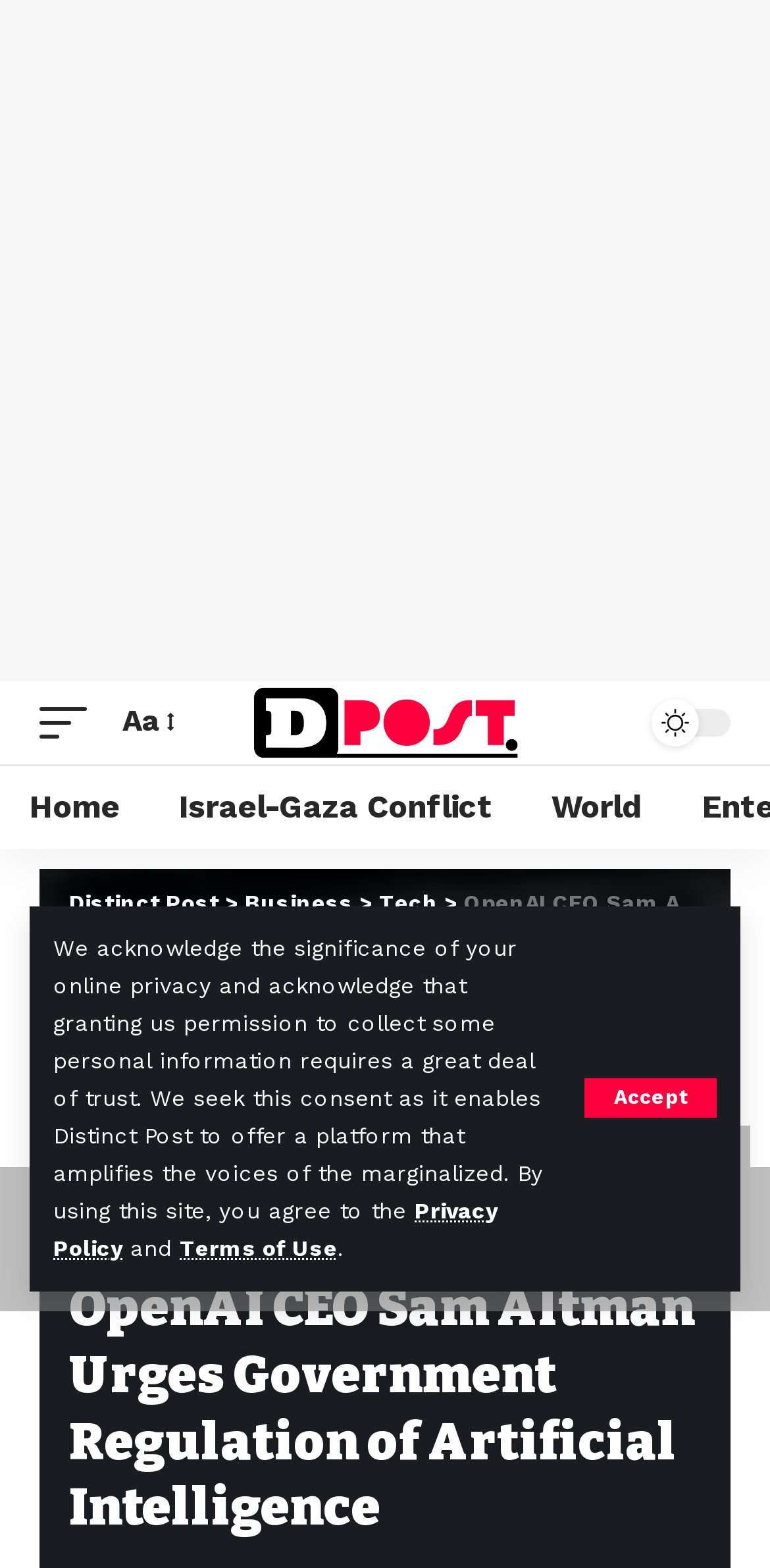What is the purpose of the website according to the privacy policy?
Please provide a single word or phrase as the answer based on the screenshot.

Amplifying marginalized voices